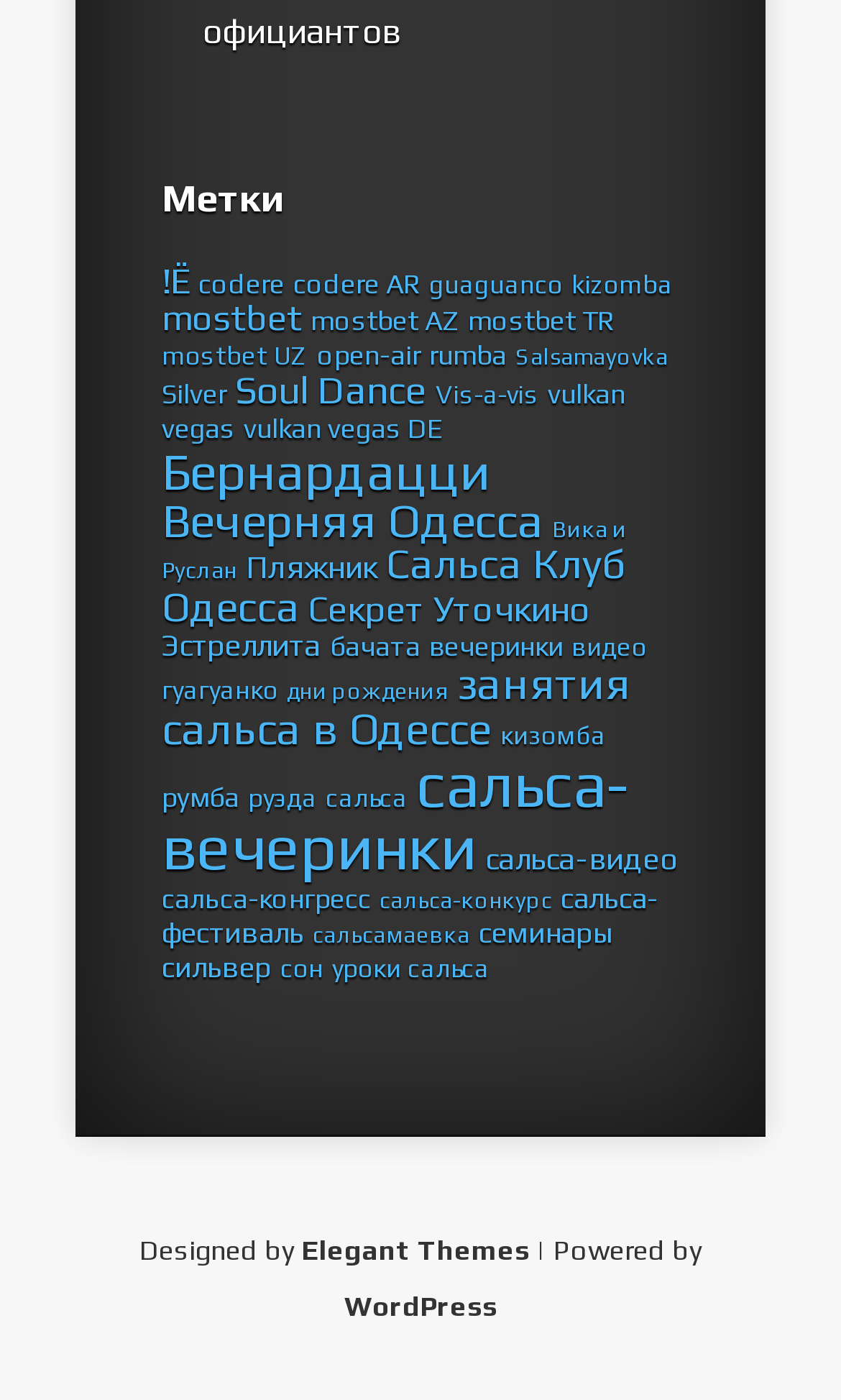Please locate the bounding box coordinates for the element that should be clicked to achieve the following instruction: "Explore the 'codere' link". Ensure the coordinates are given as four float numbers between 0 and 1, i.e., [left, top, right, bottom].

[0.236, 0.19, 0.338, 0.213]